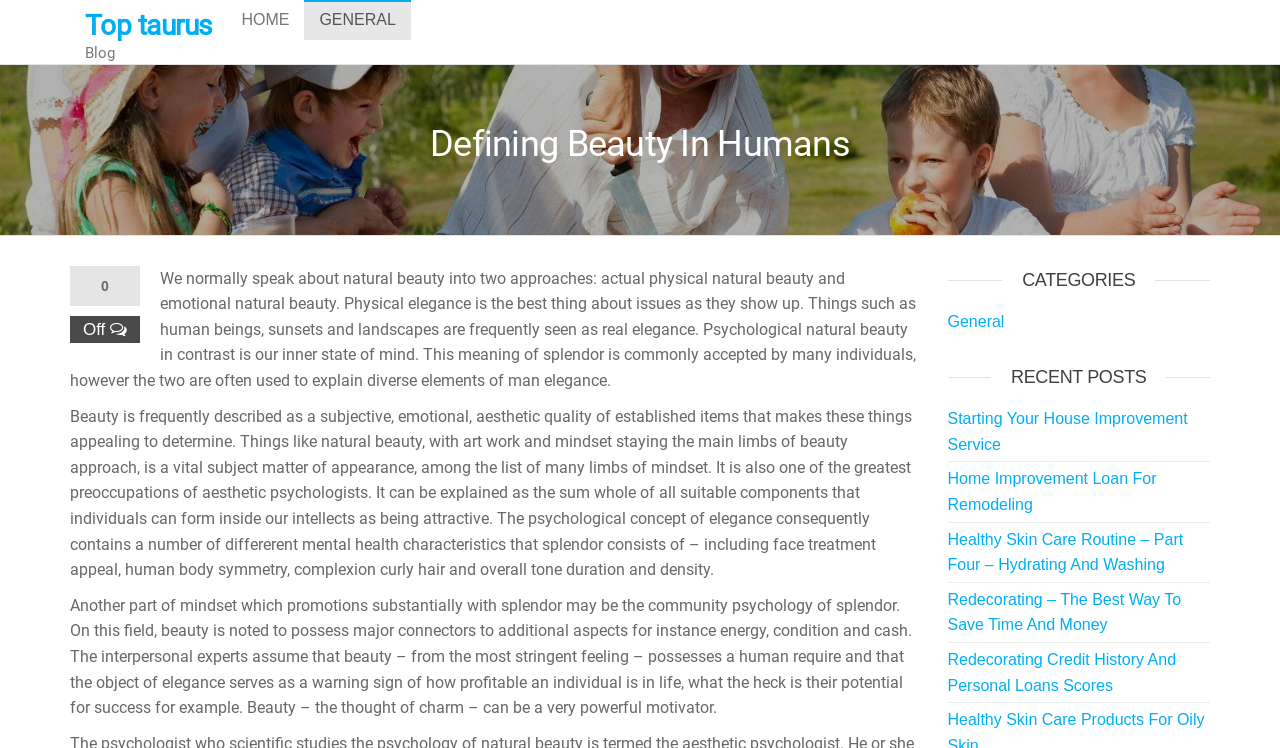Can you provide the bounding box coordinates for the element that should be clicked to implement the instruction: "Go to the 'Top taurus' website"?

[0.066, 0.012, 0.165, 0.056]